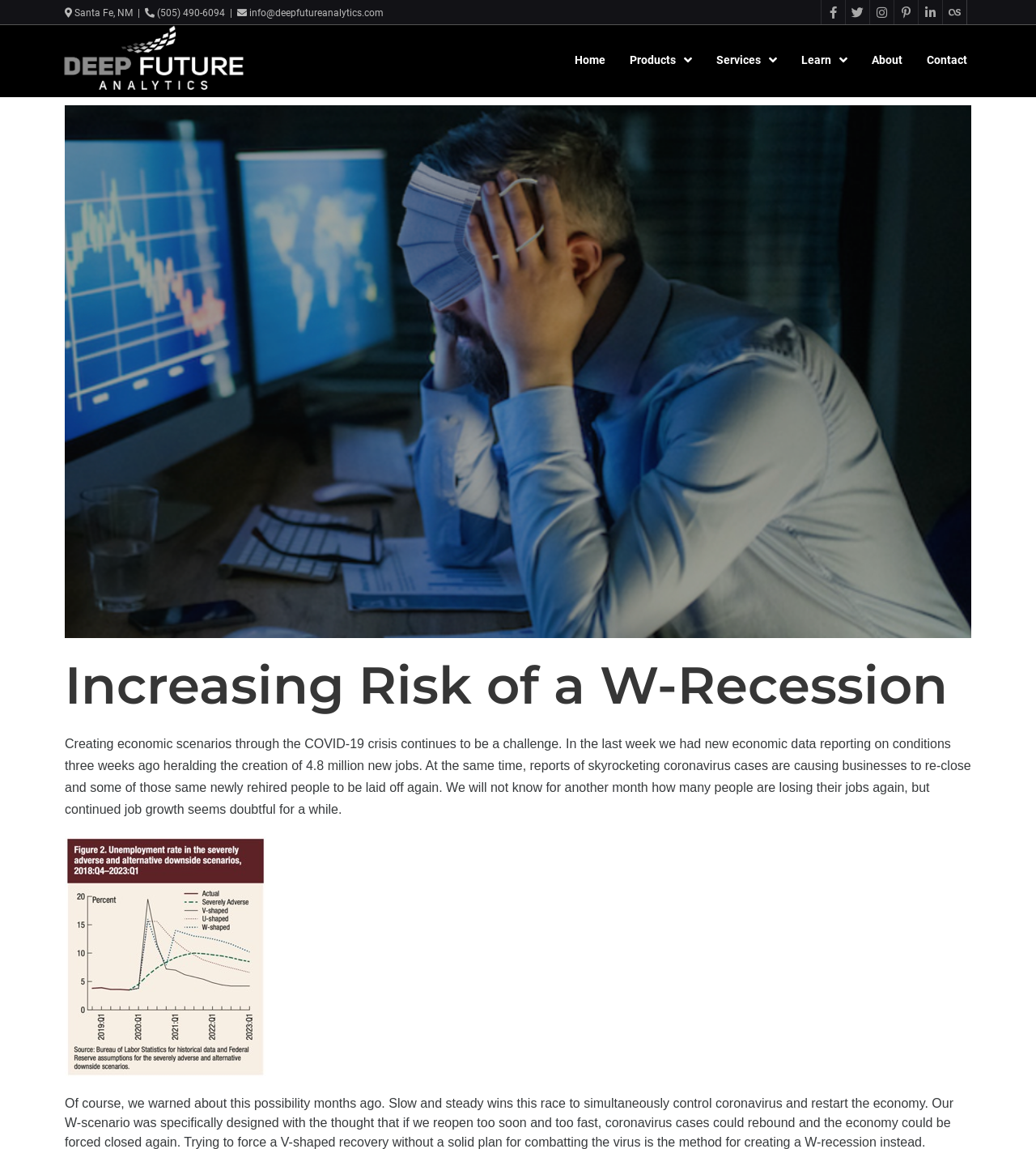Provide a comprehensive caption for the webpage.

The webpage appears to be a blog or article page from a company called Deep Future Analytics, with a focus on economic analysis and forecasting. At the top left of the page, there is a heading with the company's location, phone number, and email address. 

To the right of this heading, there are six social media links, including Facebook, Twitter, Instagram, Pinterest, LinkedIn, and Lastfm, arranged horizontally. 

Below these social media links, there is a navigation menu with six links: Home, Products, Services, Learn, About, and Contact. The Products, Services, and Learn links have dropdown menus.

The main content of the page is divided into two sections. The first section has a heading that reads "Increasing Risk of a W-Recession" and is located at the top center of the page. 

Below this heading, there is a block of text that discusses the challenges of creating economic scenarios during the COVID-19 crisis, citing recent economic data and the uncertainty of job growth. This text is located in the middle of the page, spanning almost the entire width.